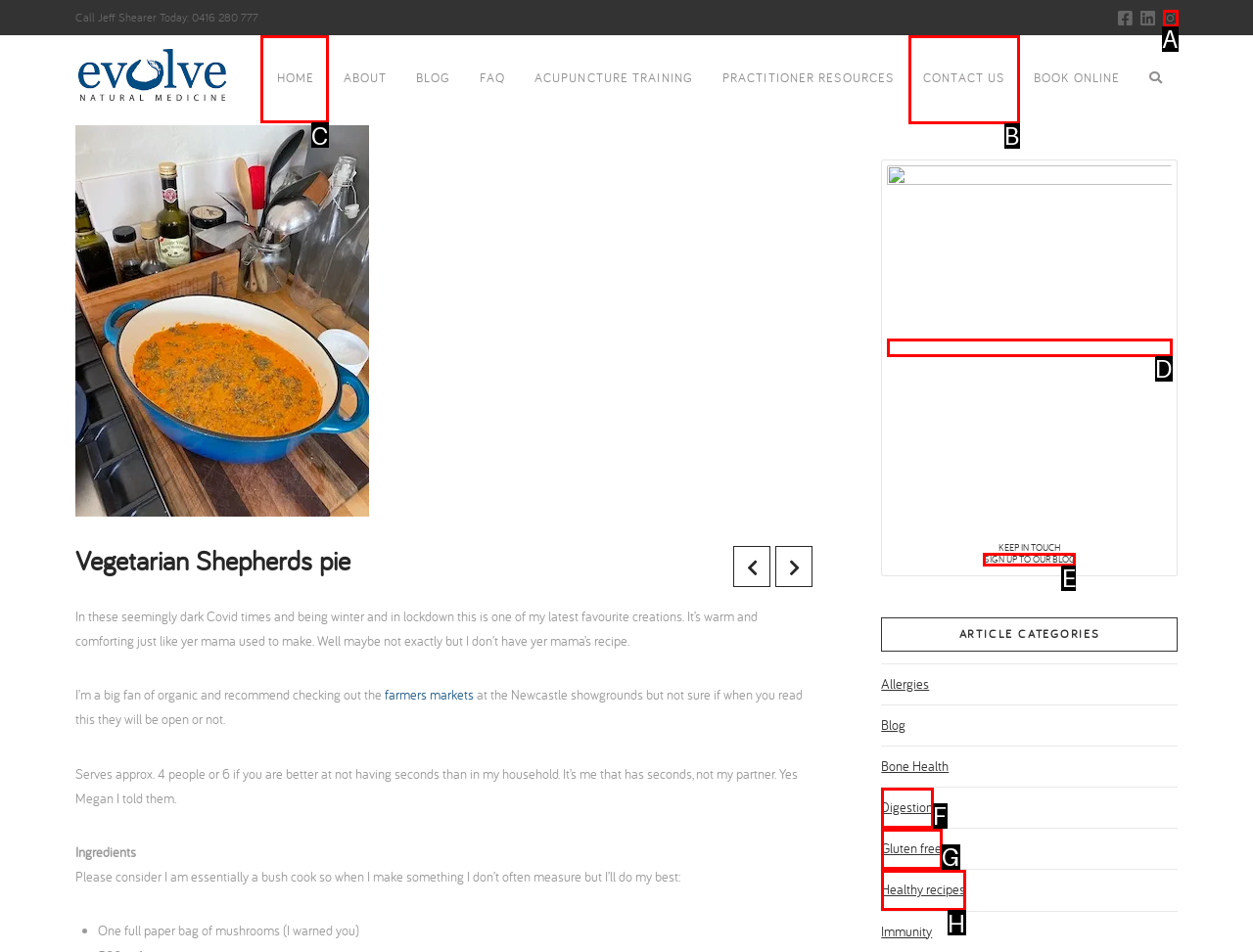Select the letter of the UI element you need to click on to fulfill this task: Click the HOME link. Write down the letter only.

C